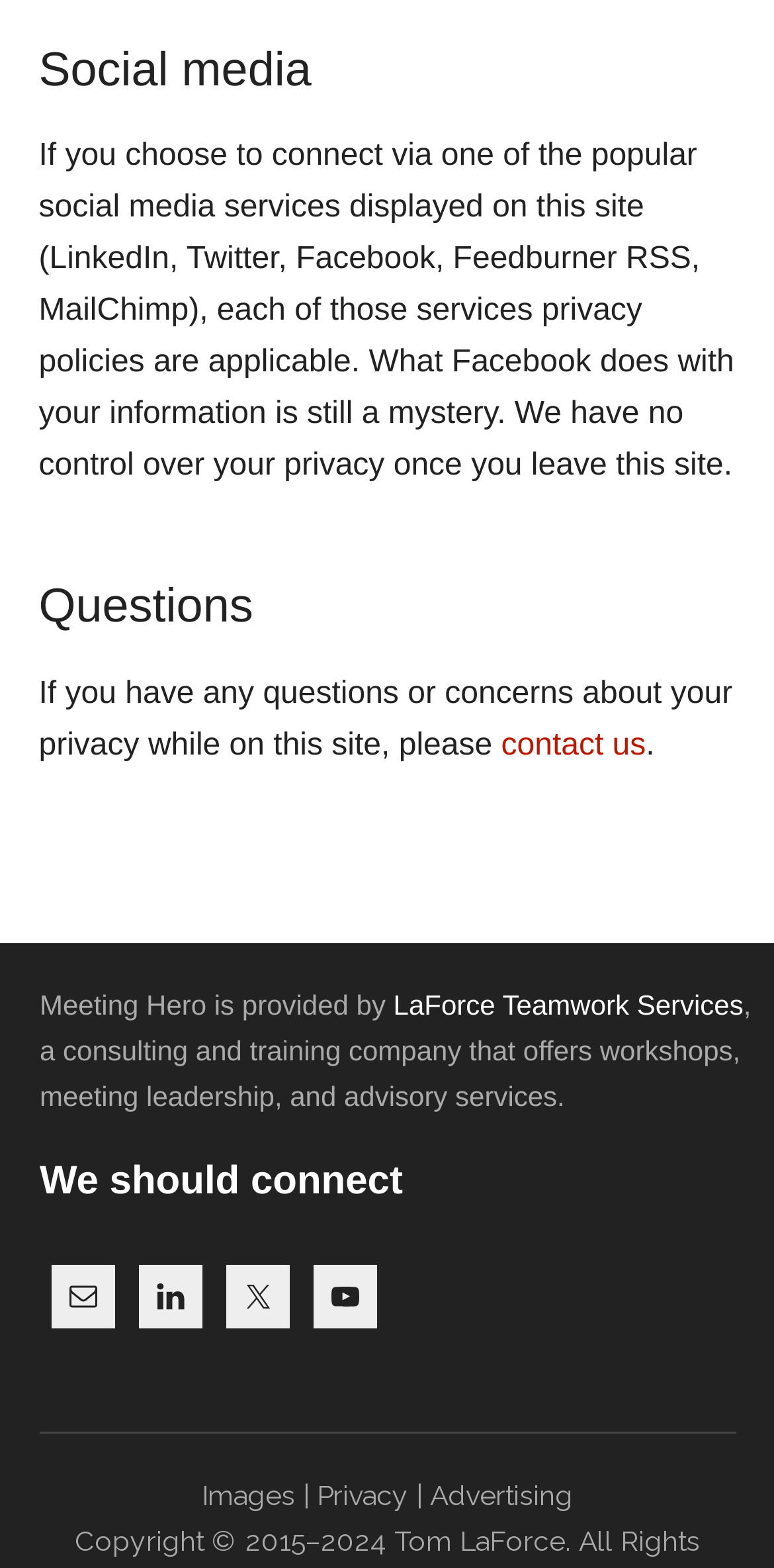Based on the element description: "Images", identify the UI element and provide its bounding box coordinates. Use four float numbers between 0 and 1, [left, top, right, bottom].

[0.26, 0.944, 0.381, 0.964]